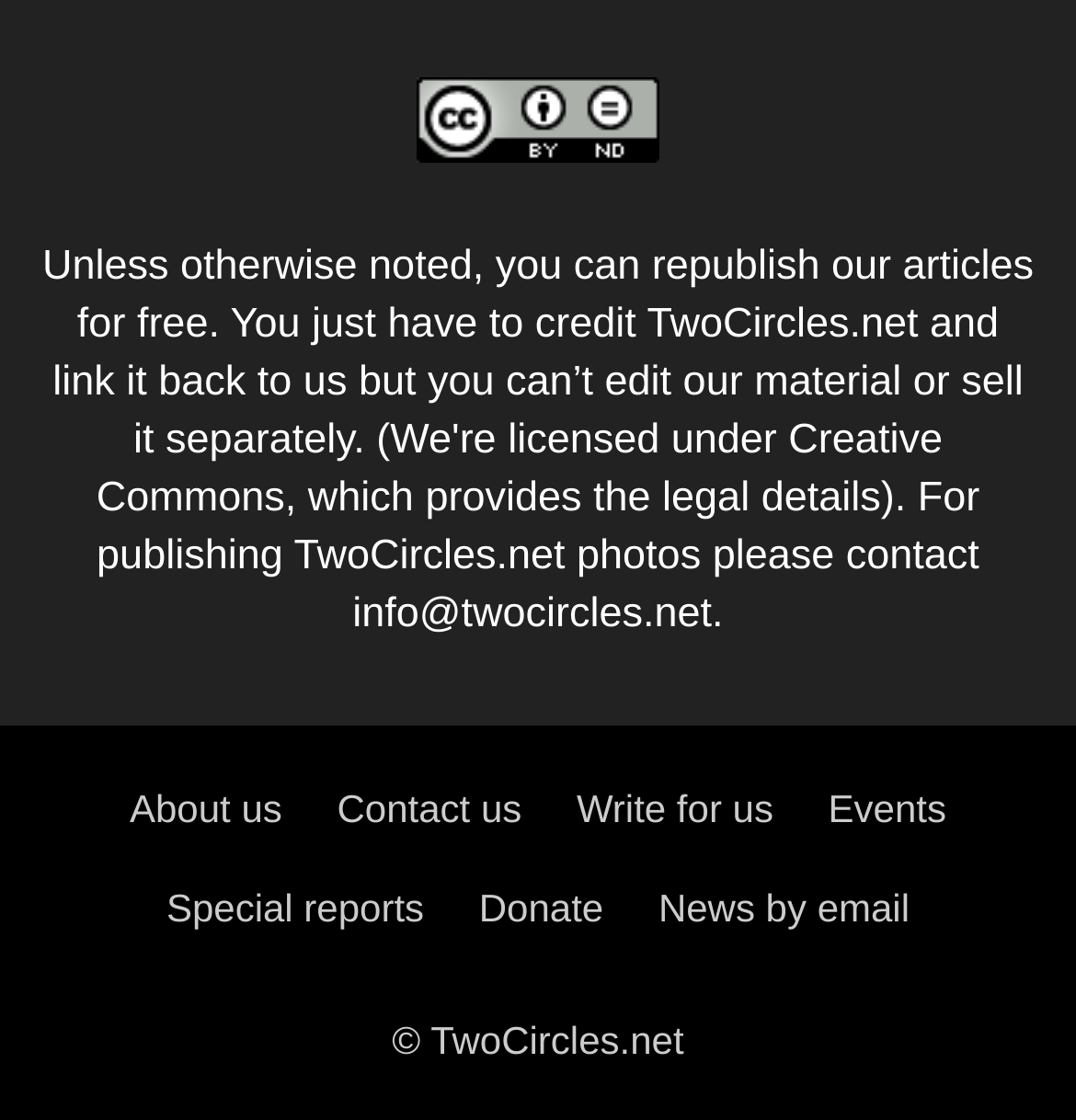What is the contact email?
Please look at the screenshot and answer using one word or phrase.

info@twocircles.net